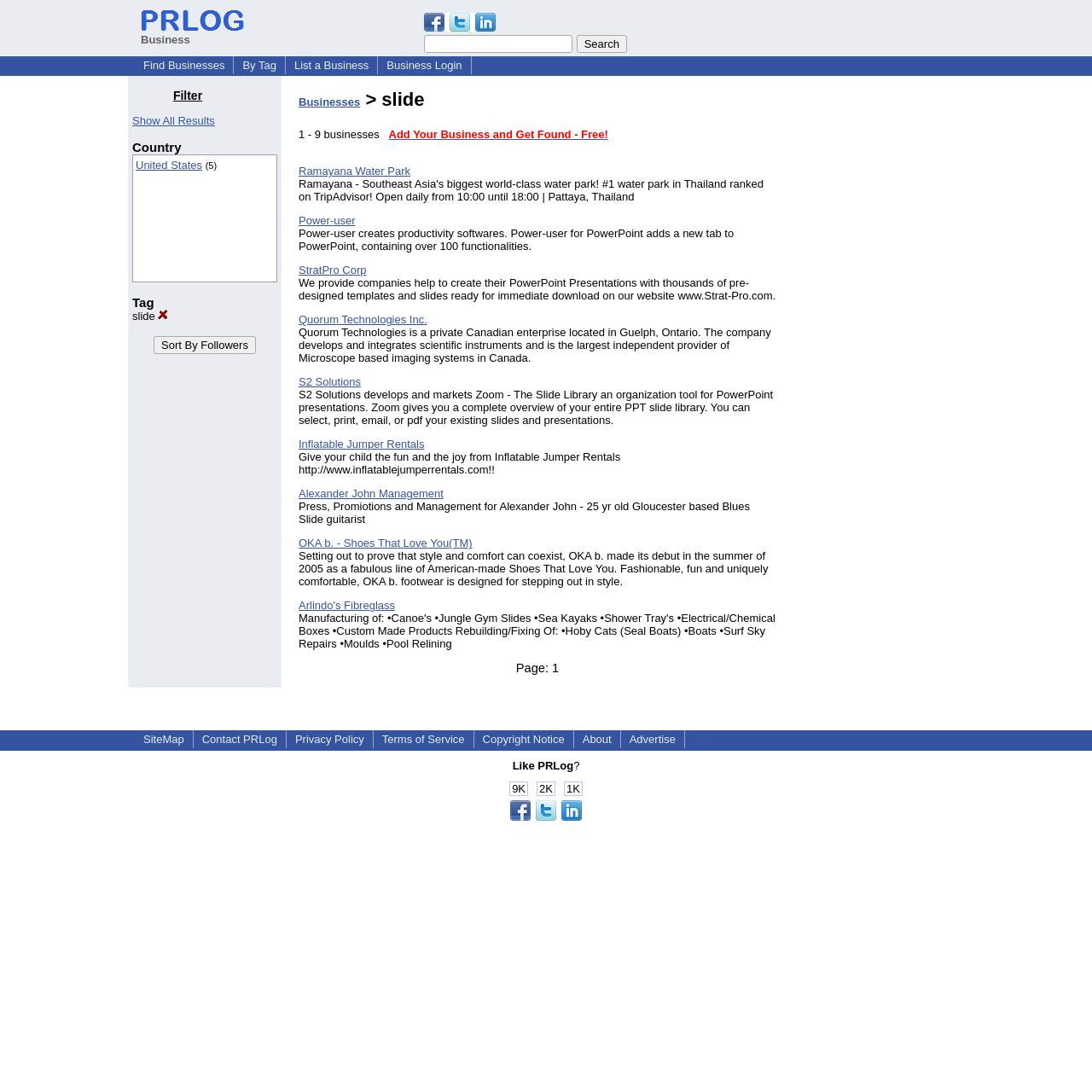Please answer the following question using a single word or phrase: 
What is the name of the company that develops and integrates scientific instruments?

Quorum Technologies Inc.